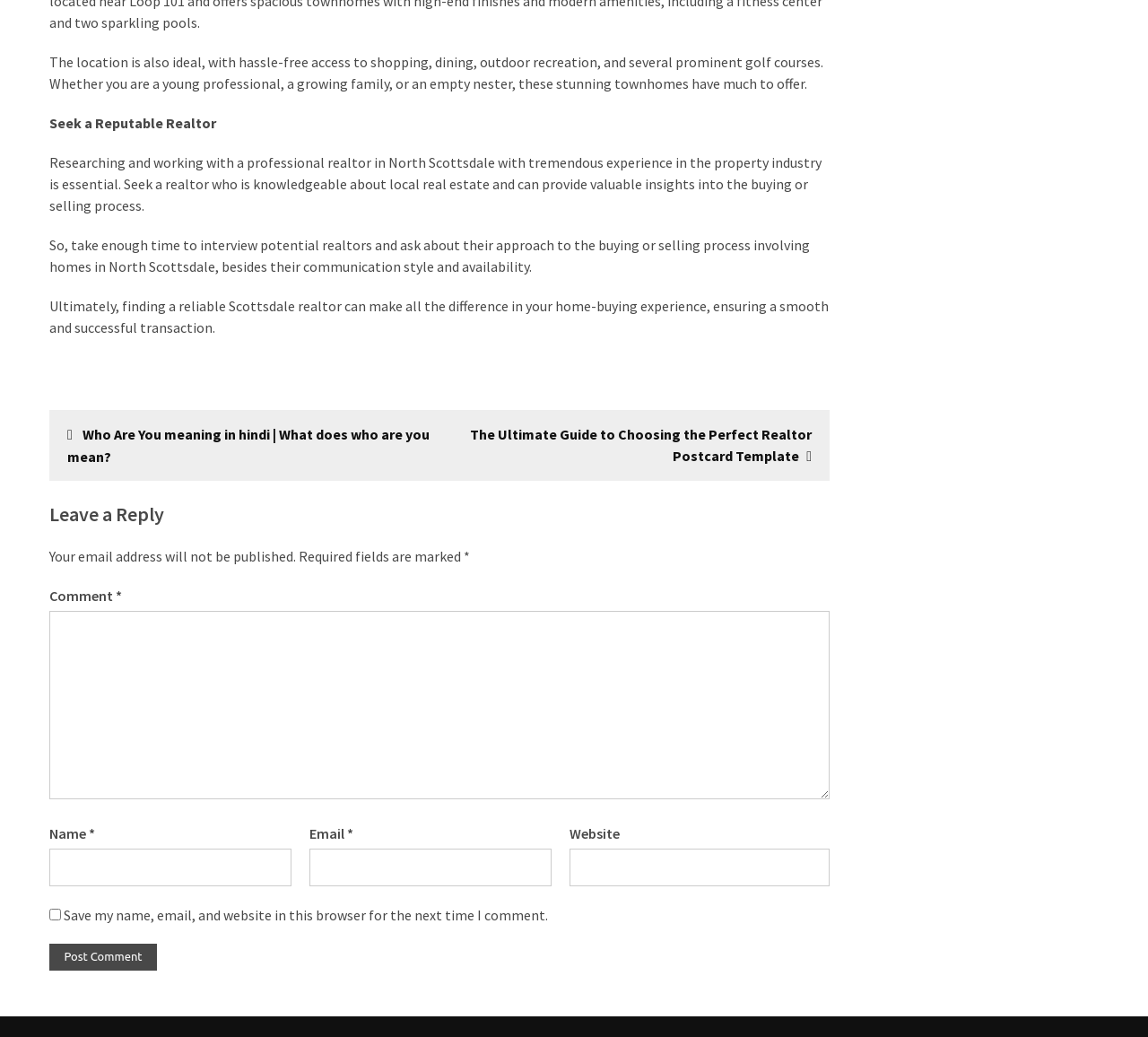Could you indicate the bounding box coordinates of the region to click in order to complete this instruction: "Enter a comment".

[0.043, 0.589, 0.723, 0.771]